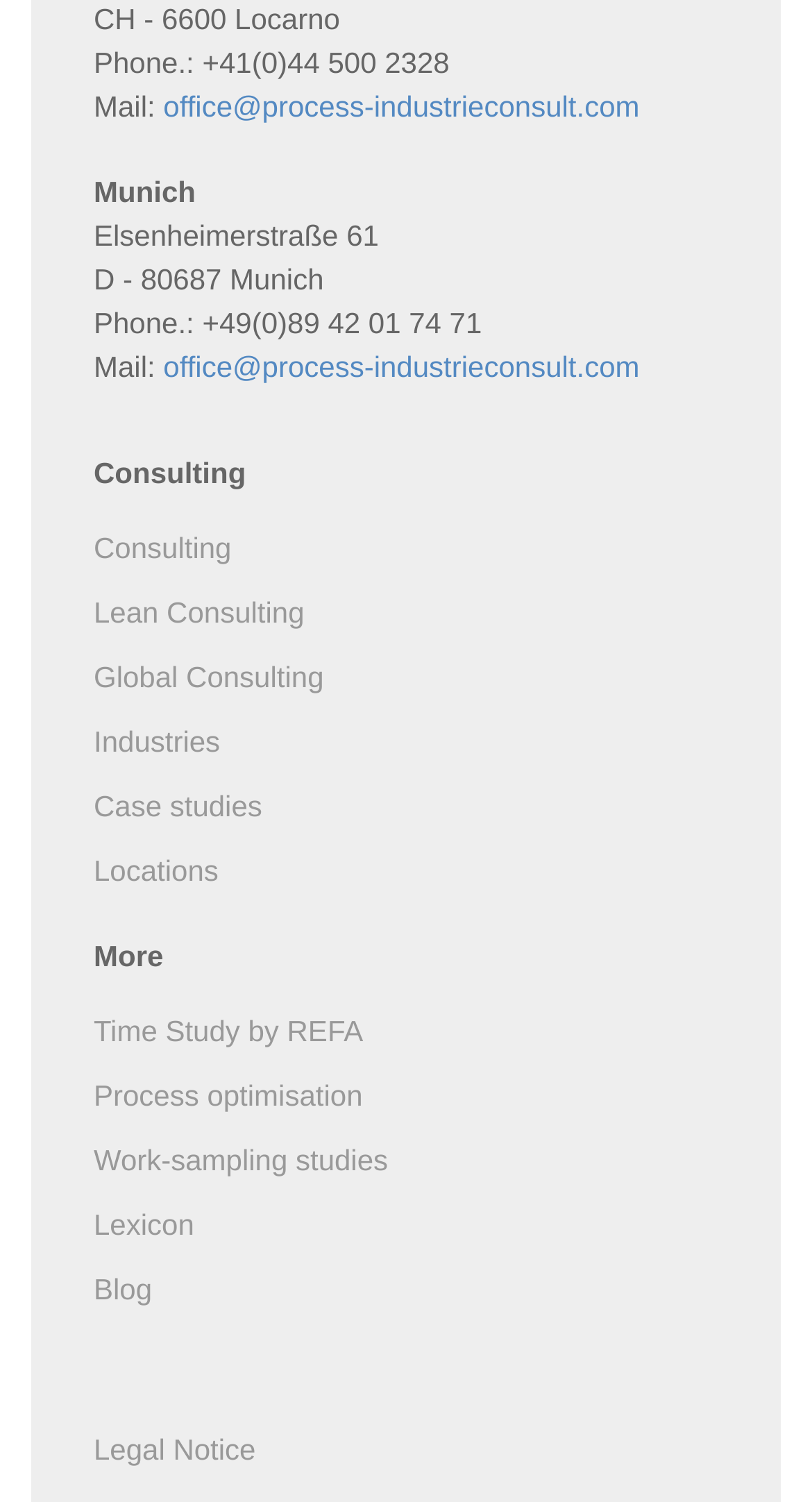Locate the bounding box coordinates of the segment that needs to be clicked to meet this instruction: "Learn more about Consulting".

[0.115, 0.344, 0.885, 0.387]